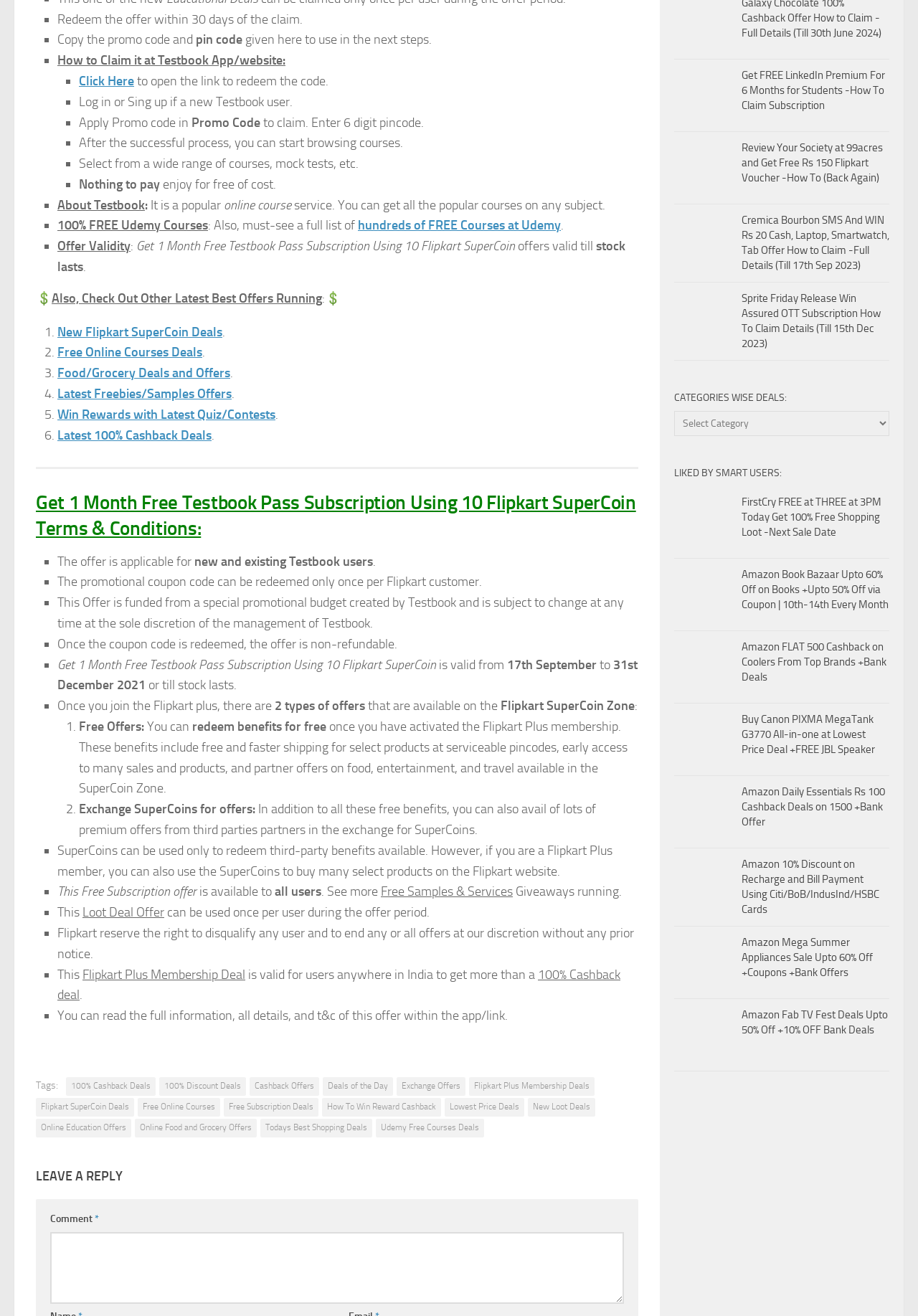What is the offer validity period?
Please answer the question with a detailed and comprehensive explanation.

I found the answer by reading the 'Offer Validity' section, which states that the offer is valid from 17th September to 31st December 2021 or till stock lasts.